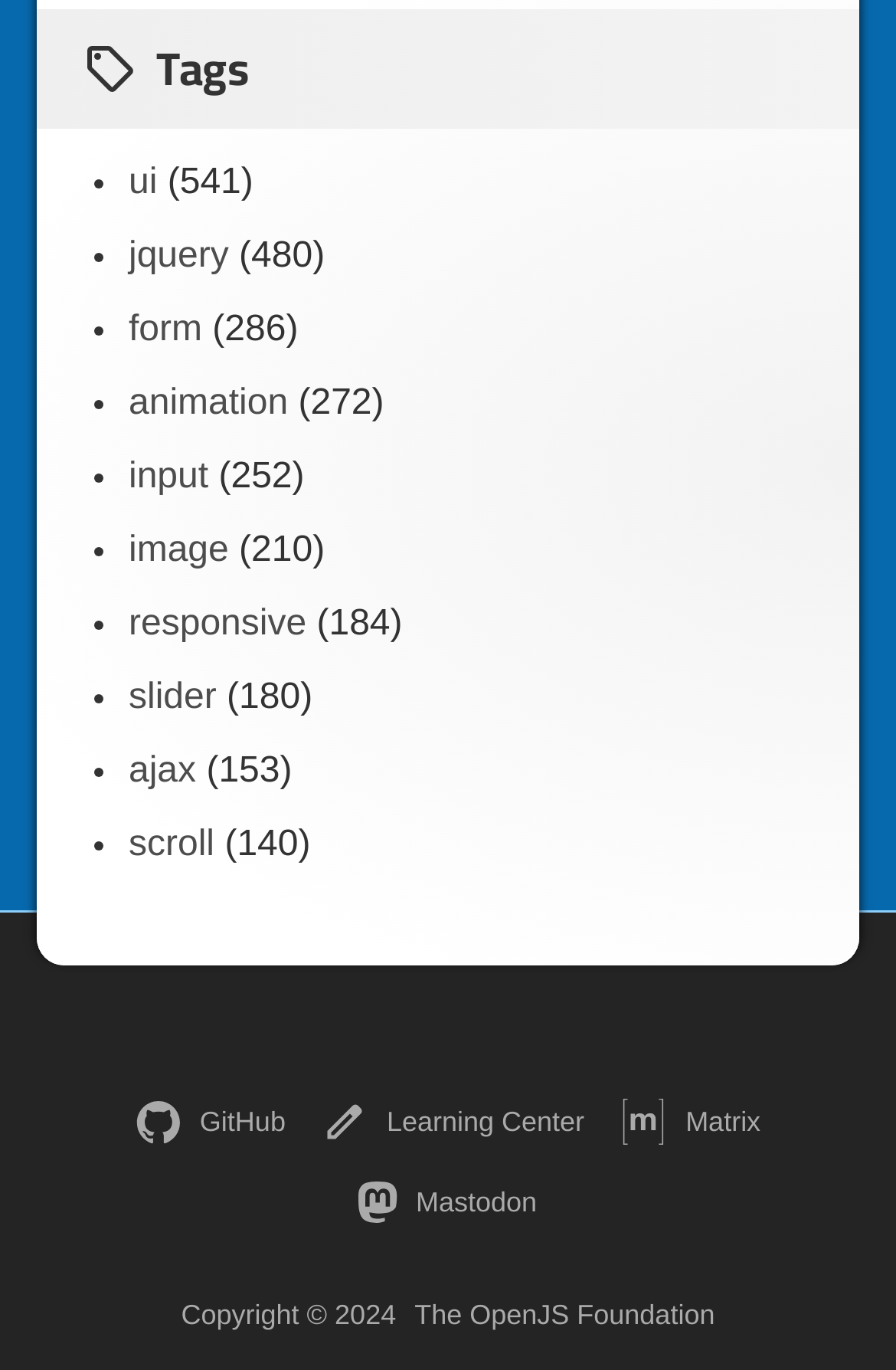Provide a brief response to the question below using a single word or phrase: 
What is the most popular tag?

ui